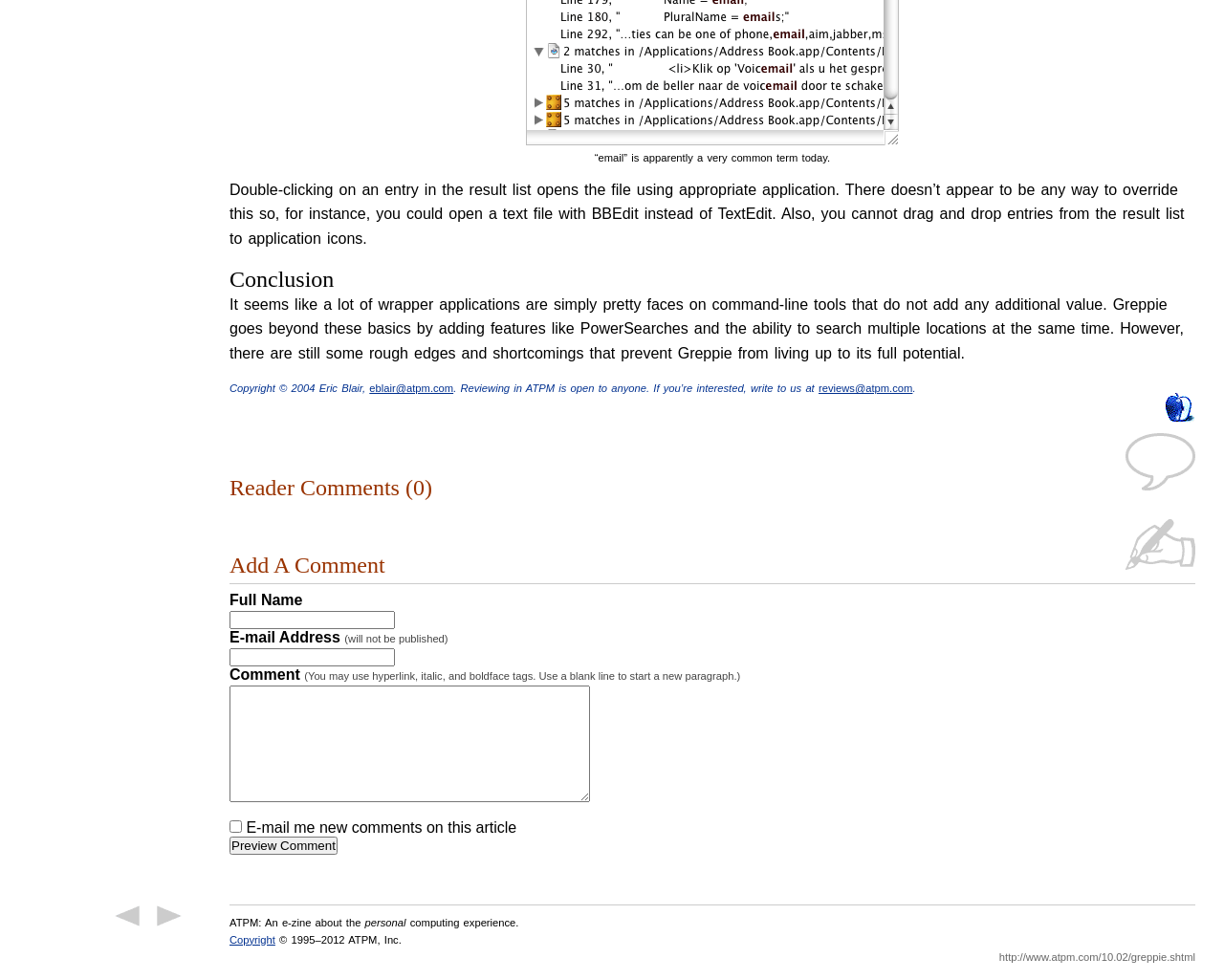How many textboxes are there in the comment section?
Based on the image, provide a one-word or brief-phrase response.

3